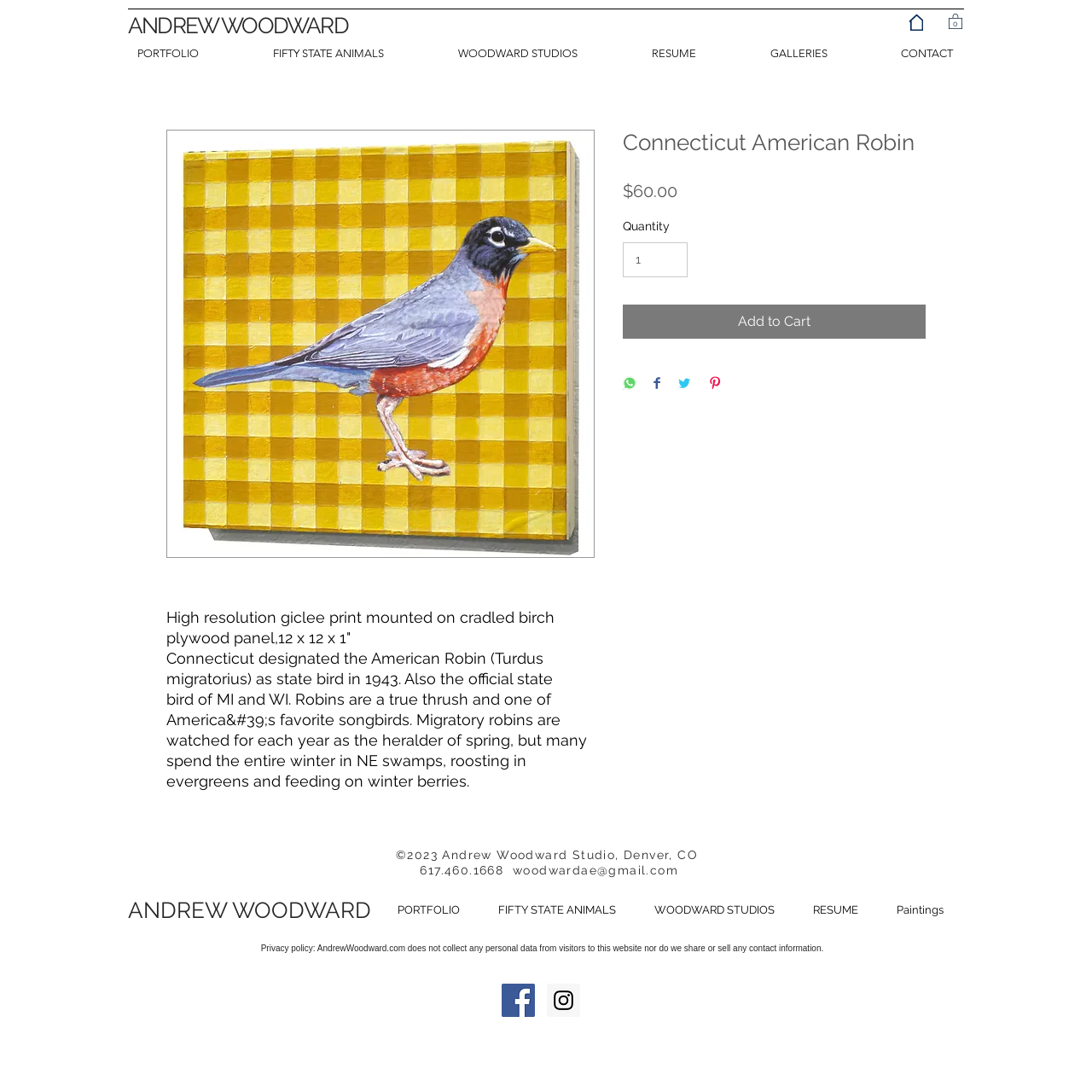Determine the bounding box coordinates of the section I need to click to execute the following instruction: "Click on the 'FIFTY STATE ANIMALS' link". Provide the coordinates as four float numbers between 0 and 1, i.e., [left, top, right, bottom].

[0.216, 0.041, 0.385, 0.057]